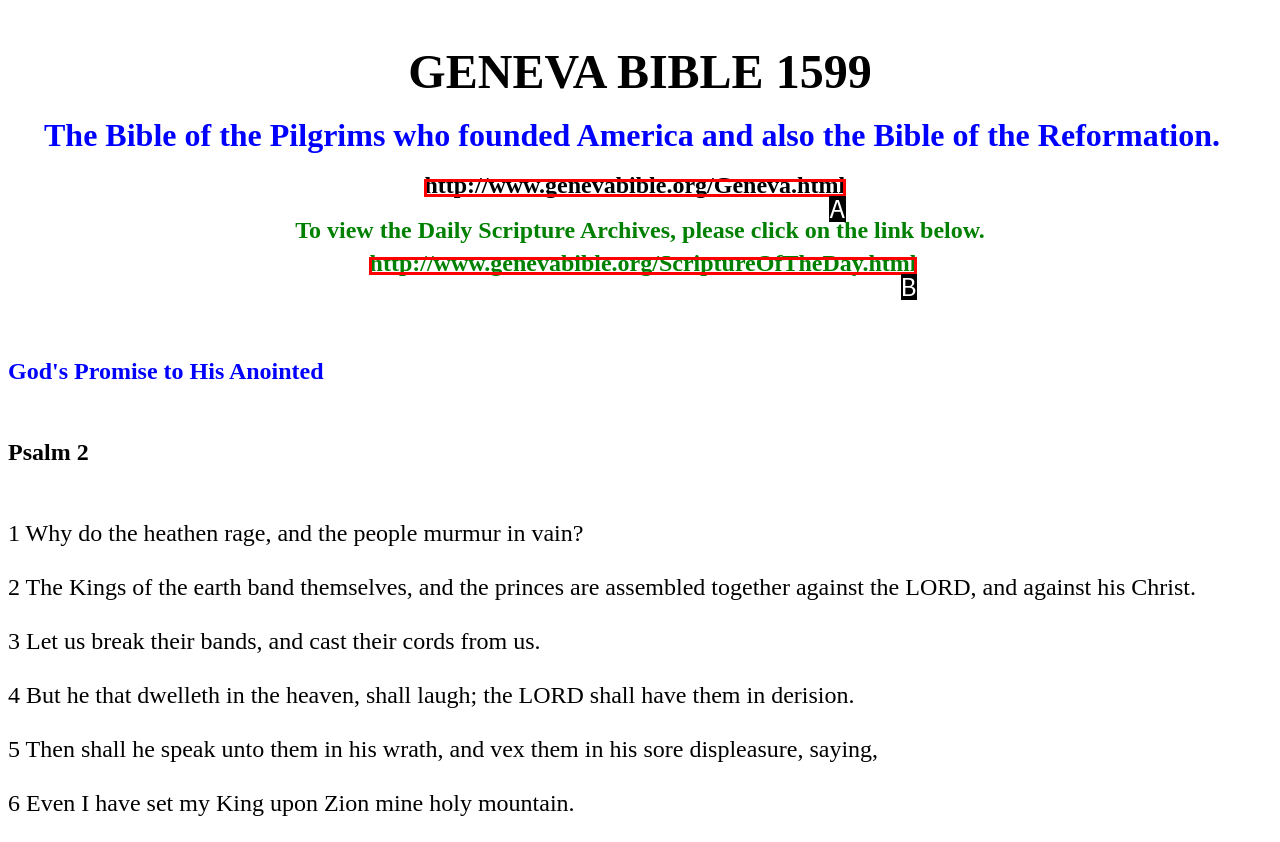Which option is described as follows: http://www.genevabible.org/Geneva.html
Answer with the letter of the matching option directly.

A